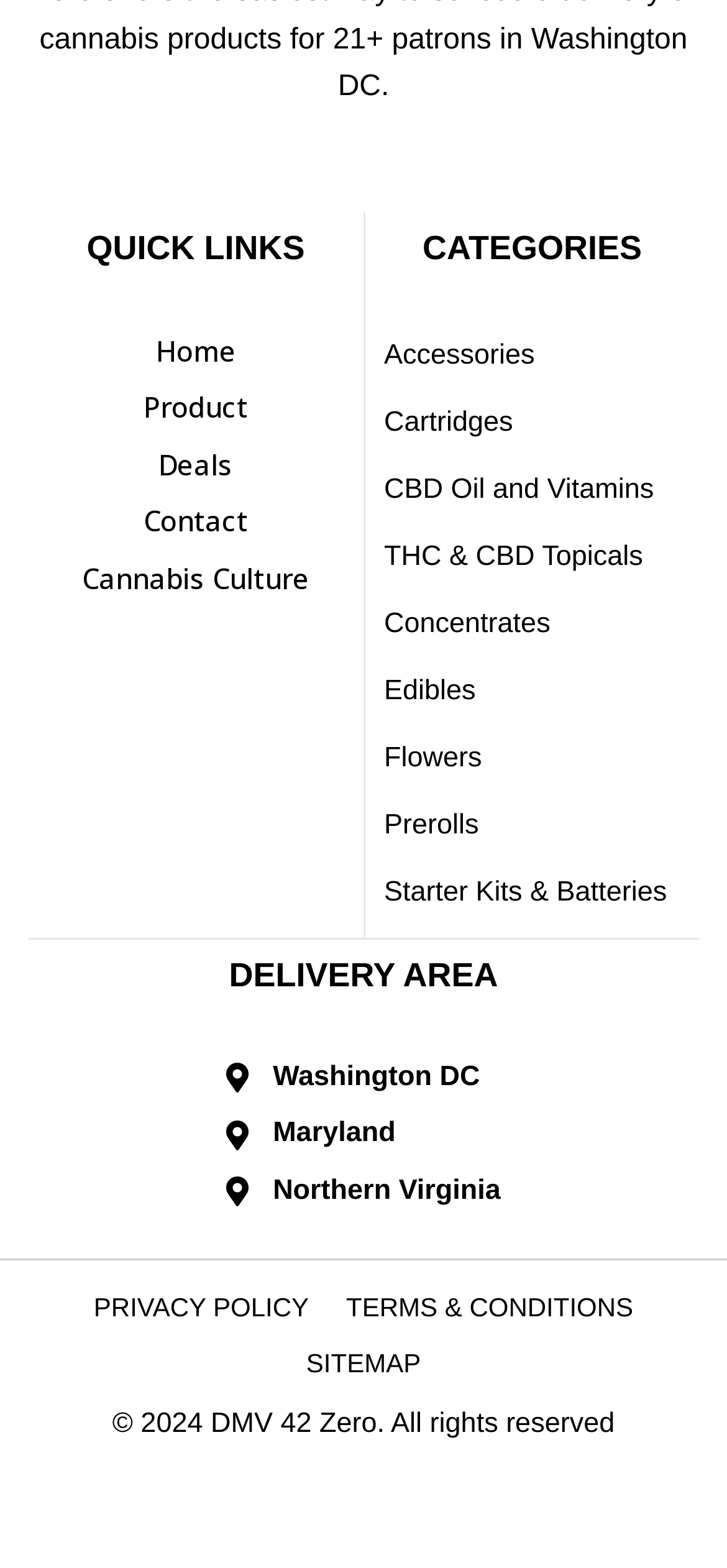Kindly determine the bounding box coordinates for the clickable area to achieve the given instruction: "go to the twenty-second link".

None